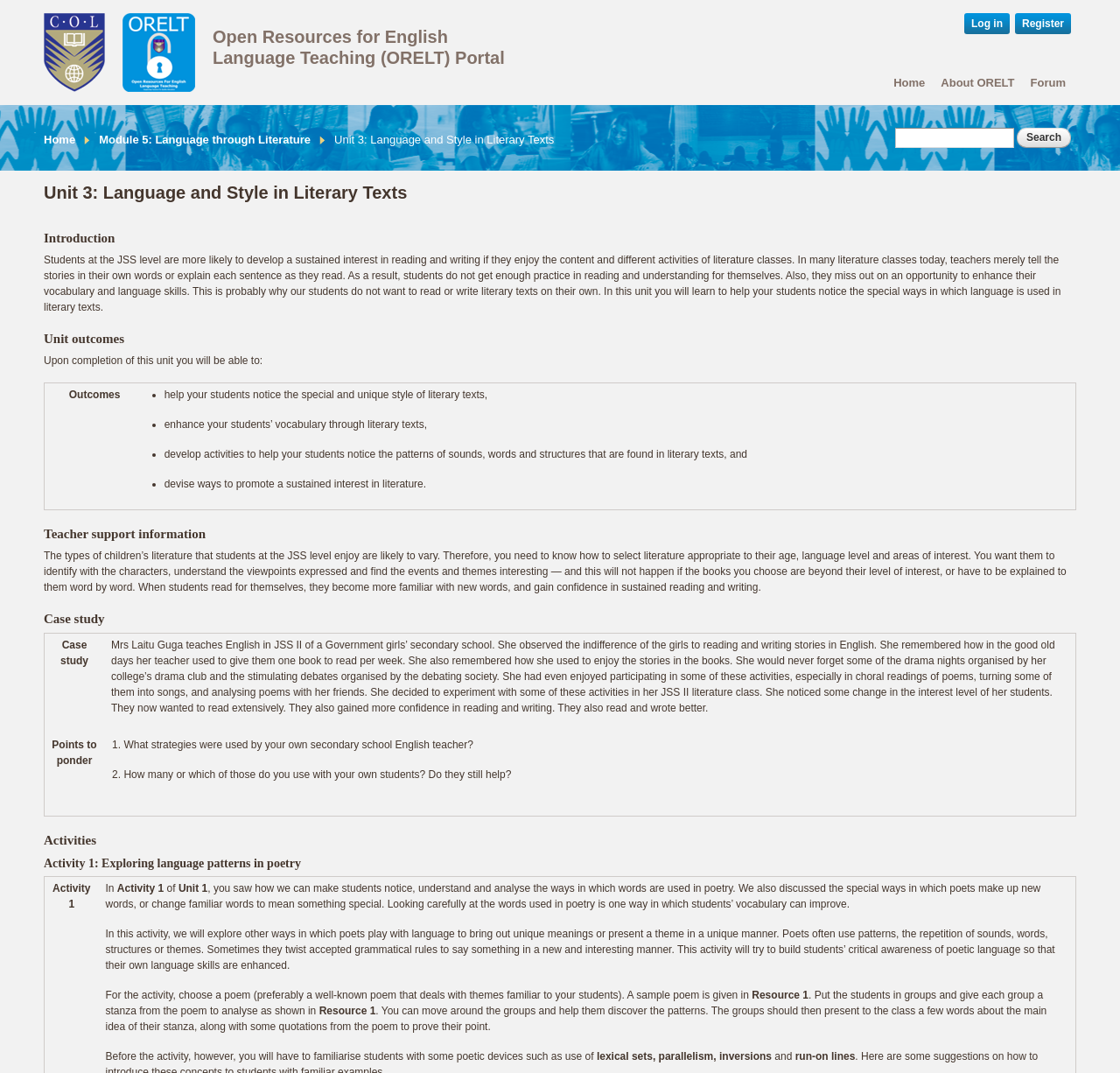Kindly determine the bounding box coordinates for the area that needs to be clicked to execute this instruction: "Search for something".

[0.799, 0.119, 0.905, 0.138]